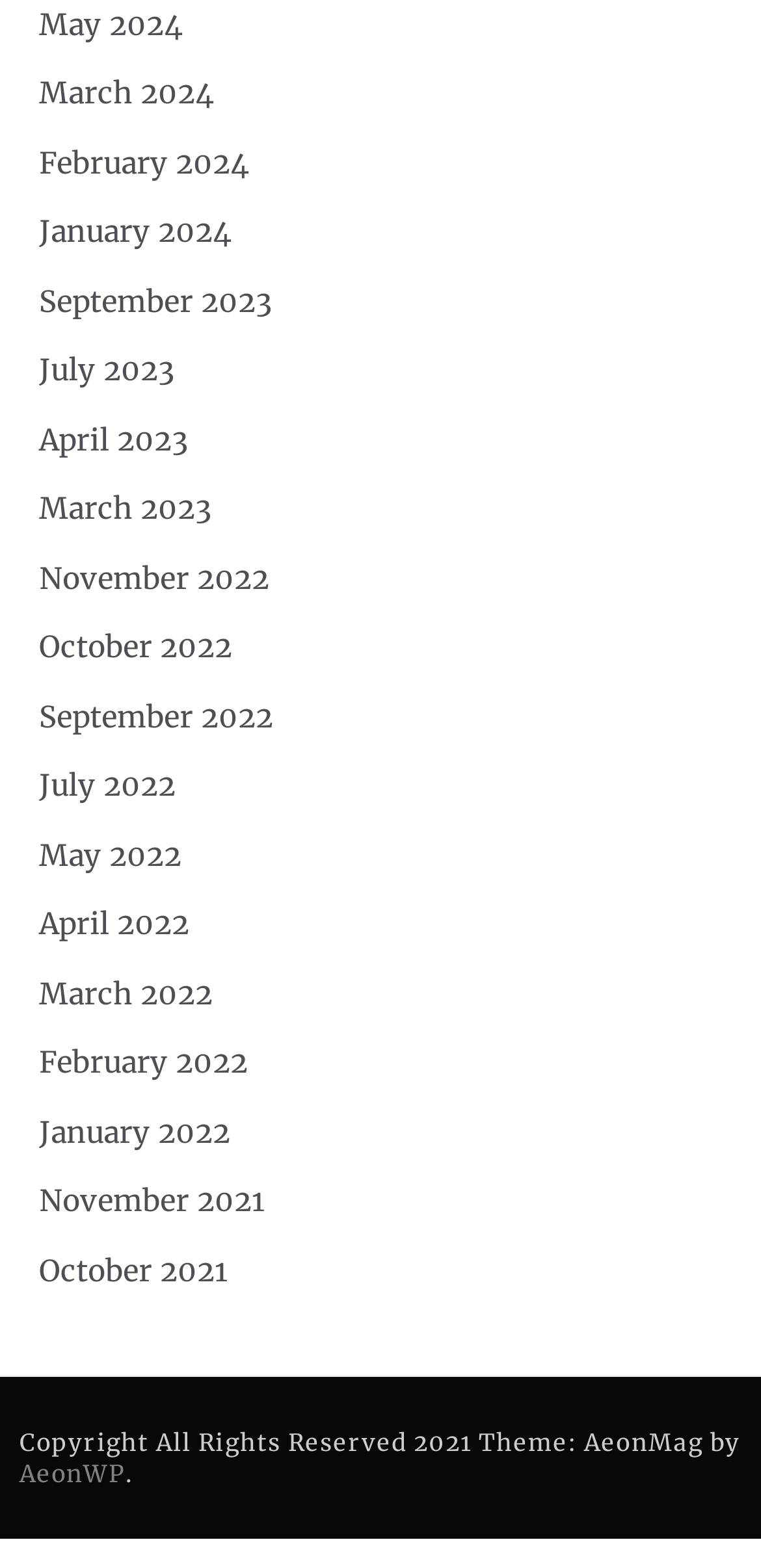What is the position of the link 'May 2024'?
Answer the question with as much detail as you can, using the image as a reference.

By comparing the y1 and y2 coordinates of the link 'May 2024' with the other links, I found that it is located at the top of the list.